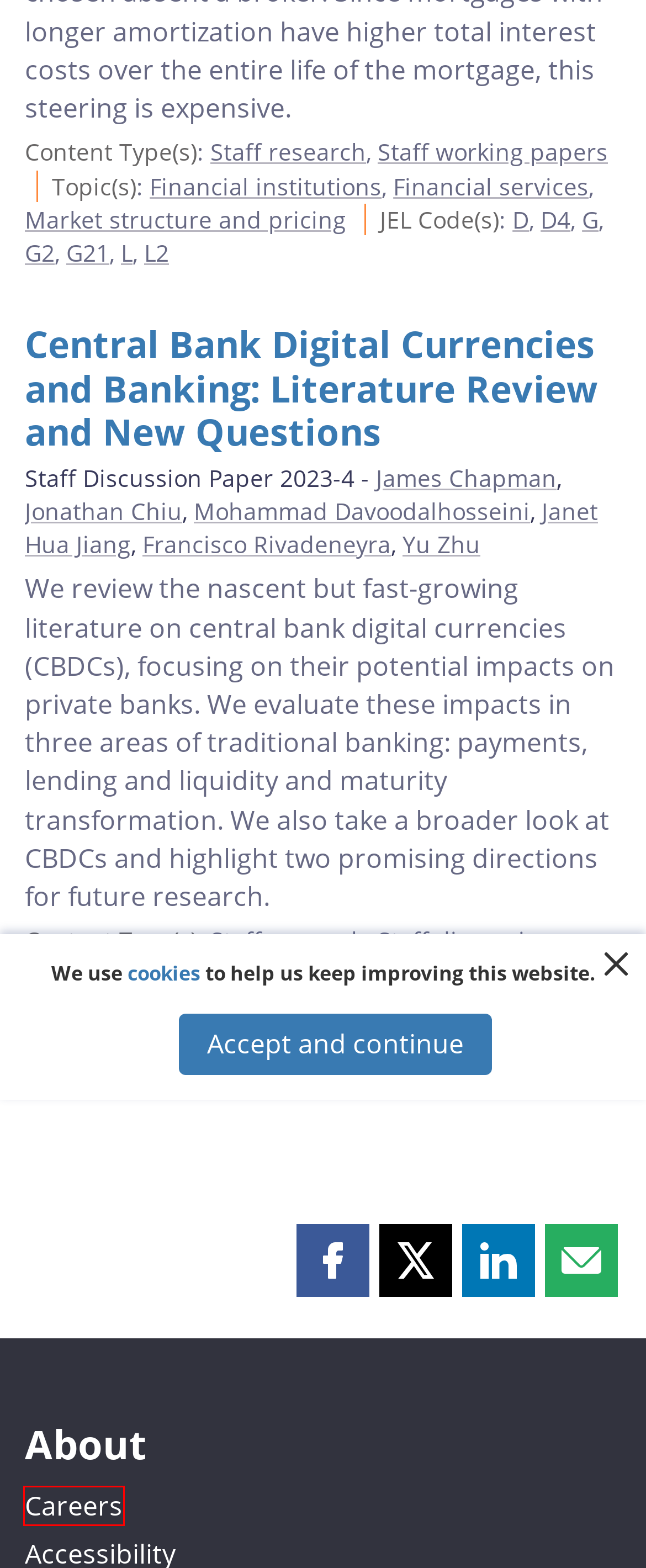Given a screenshot of a webpage with a red rectangle bounding box around a UI element, select the best matching webpage description for the new webpage that appears after clicking the highlighted element. The candidate descriptions are:
A. Careers - Bank of Canada
B. Francisco Rivadeneyra - Bank of Canada
C. Website Privacy Practices - Bank of Canada
D. Janet Hua Jiang - Bank of Canada
E. Yu Zhu - Bank of Canada
F. Search - Bank of Canada
G. Jonathan Chiu - Bank of Canada
H. James Chapman - Bank of Canada

A